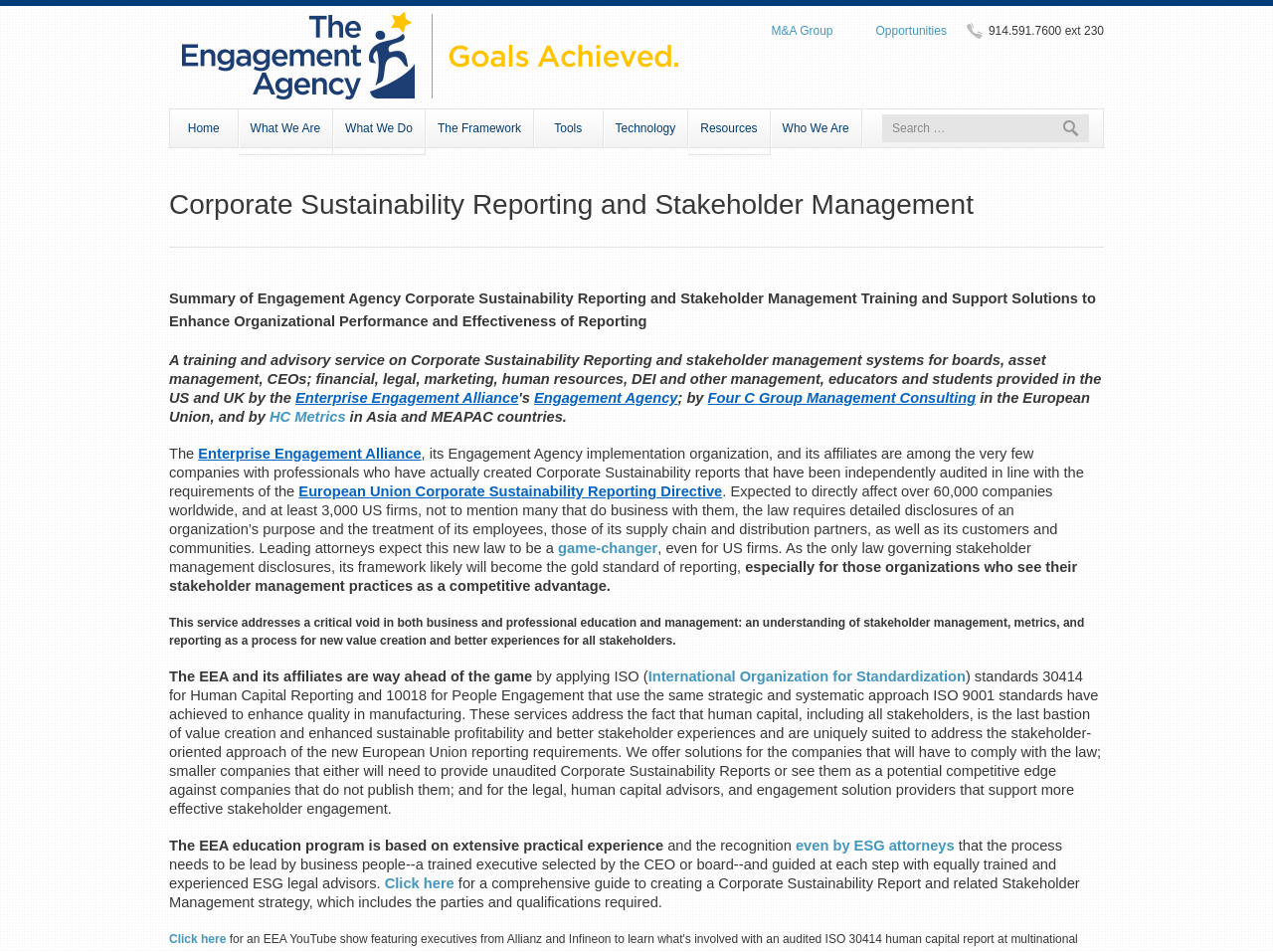Given the description "The Framework", provide the bounding box coordinates of the corresponding UI element.

[0.334, 0.114, 0.419, 0.156]